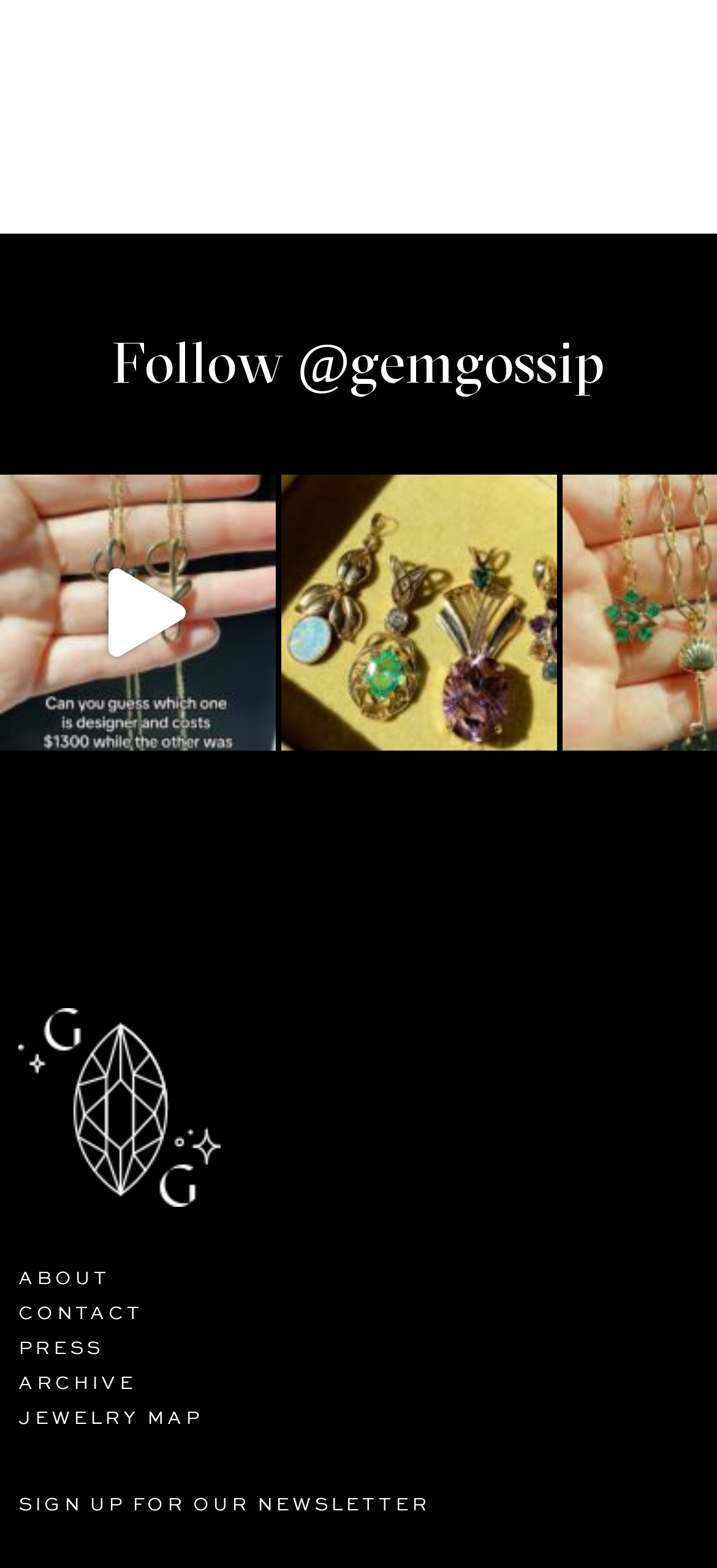Answer the question with a single word or phrase: 
What is the purpose of the section at the bottom of the page?

To sign up for the newsletter